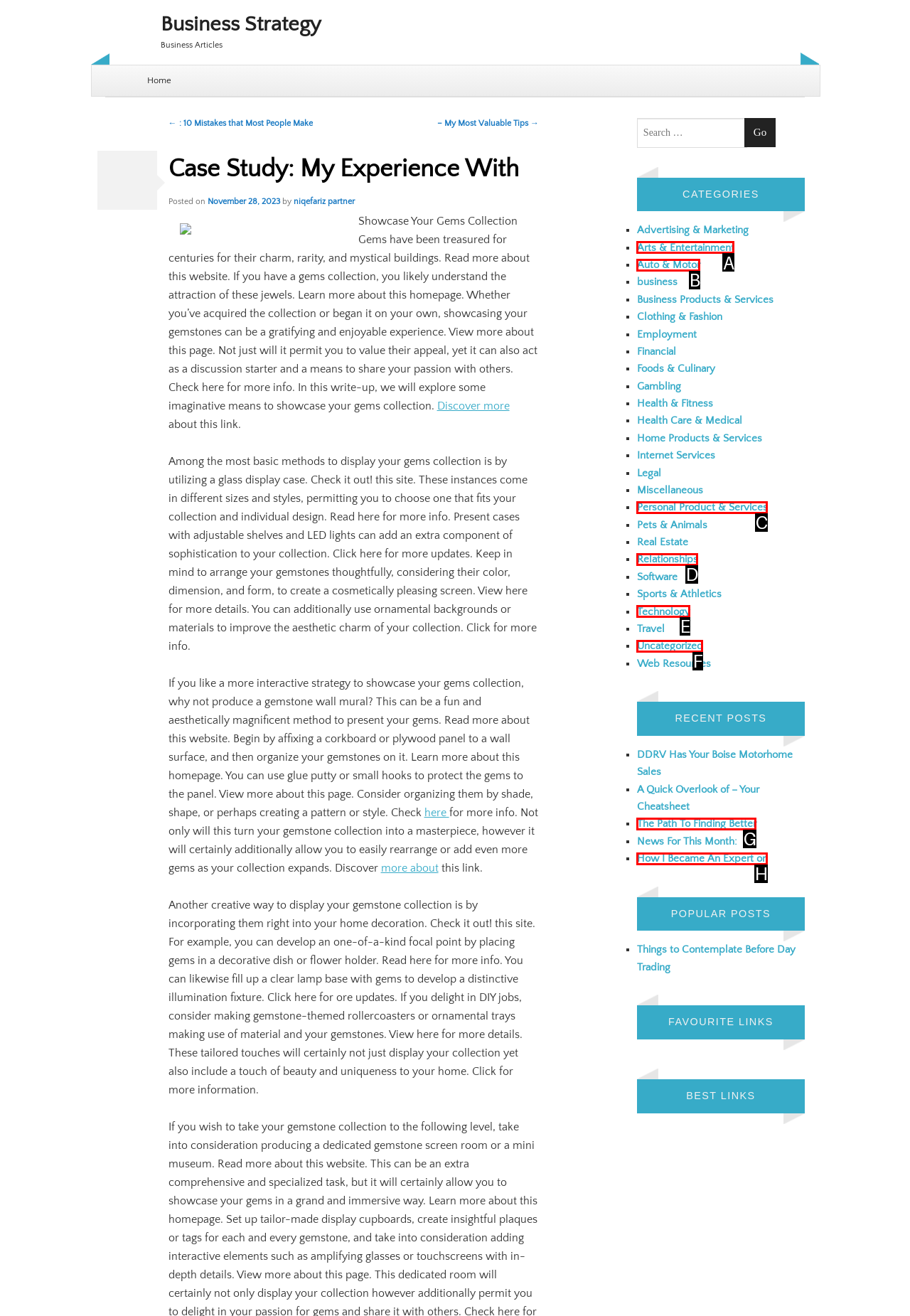Select the option that matches the description: The Path To Finding Better. Answer with the letter of the correct option directly.

G